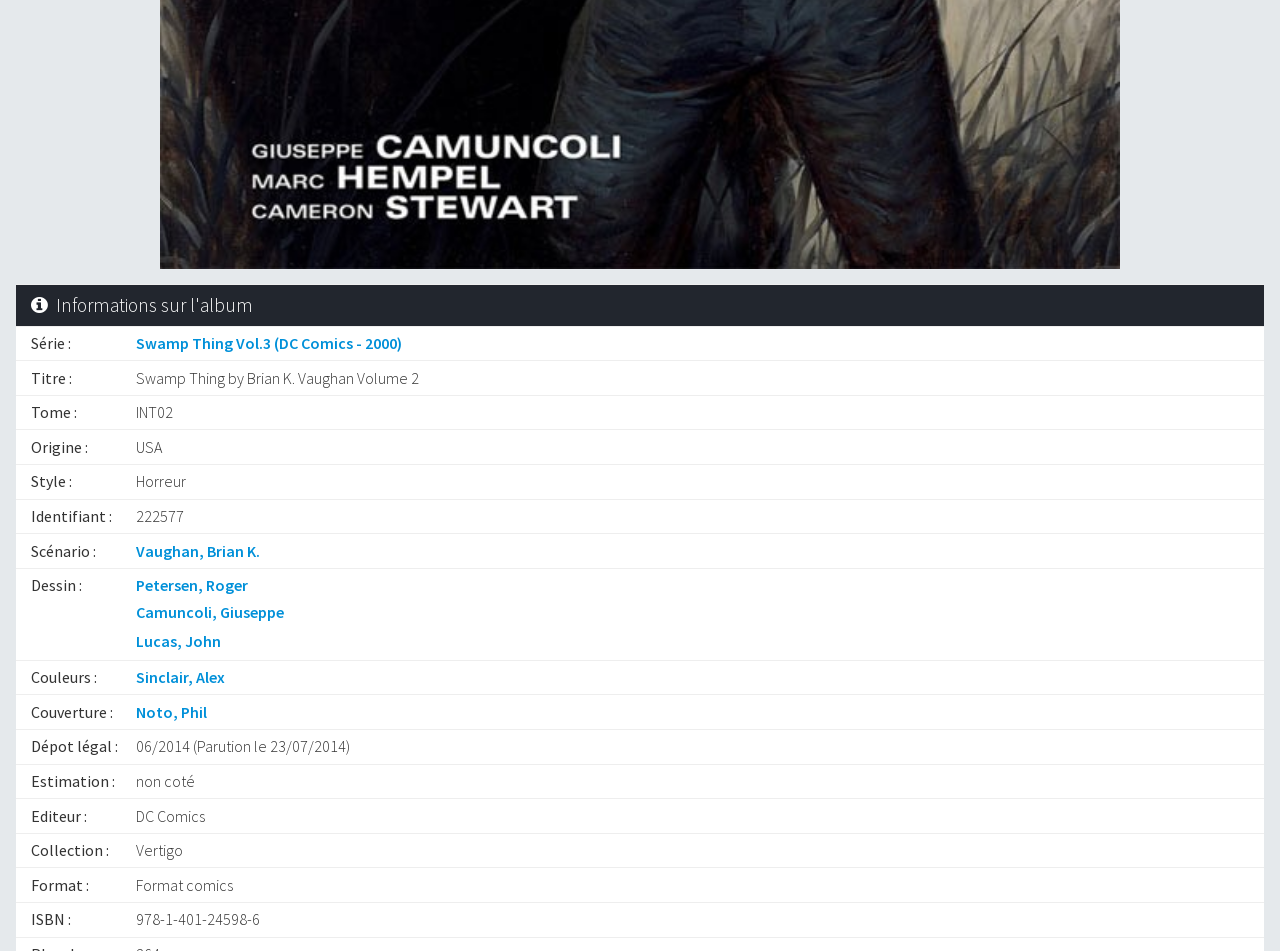Who is the author of the comic book?
Answer with a single word or phrase by referring to the visual content.

Brian K. Vaughan